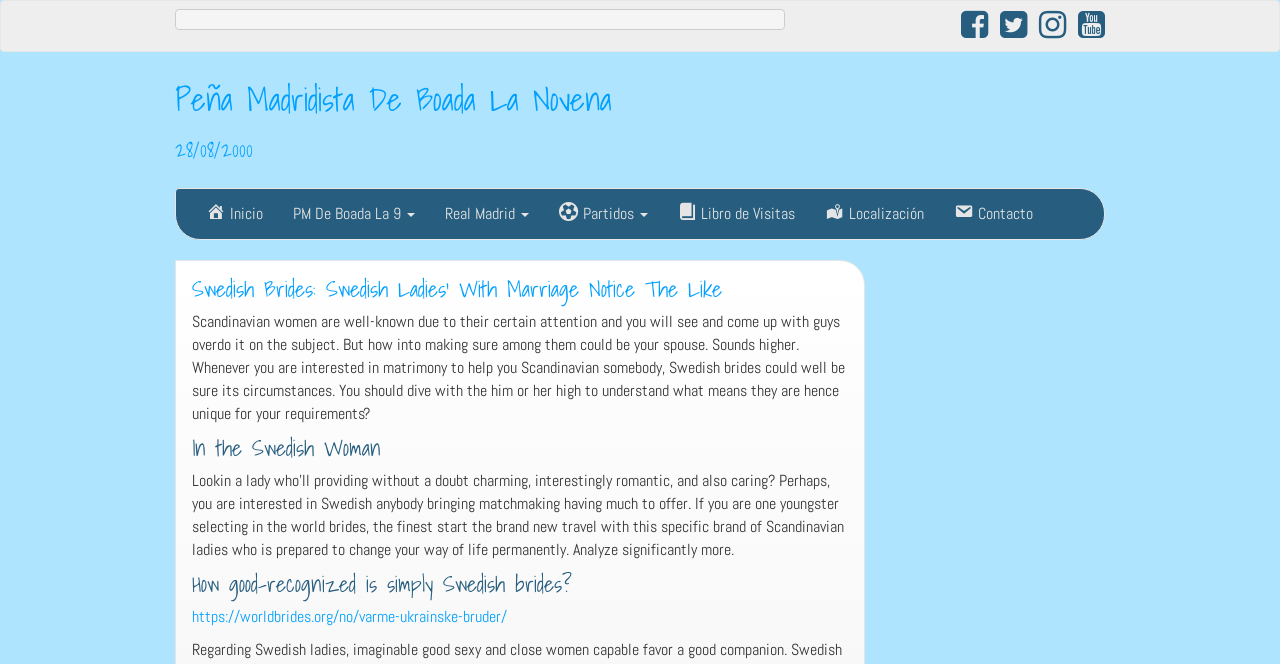What is mentioned as a unique aspect of Swedish women?
Answer the question in a detailed and comprehensive manner.

The webpage mentions that Swedish women are 'romantically romantic', implying that they have a strong romantic nature, which is one of the reasons why they can make good spouses.